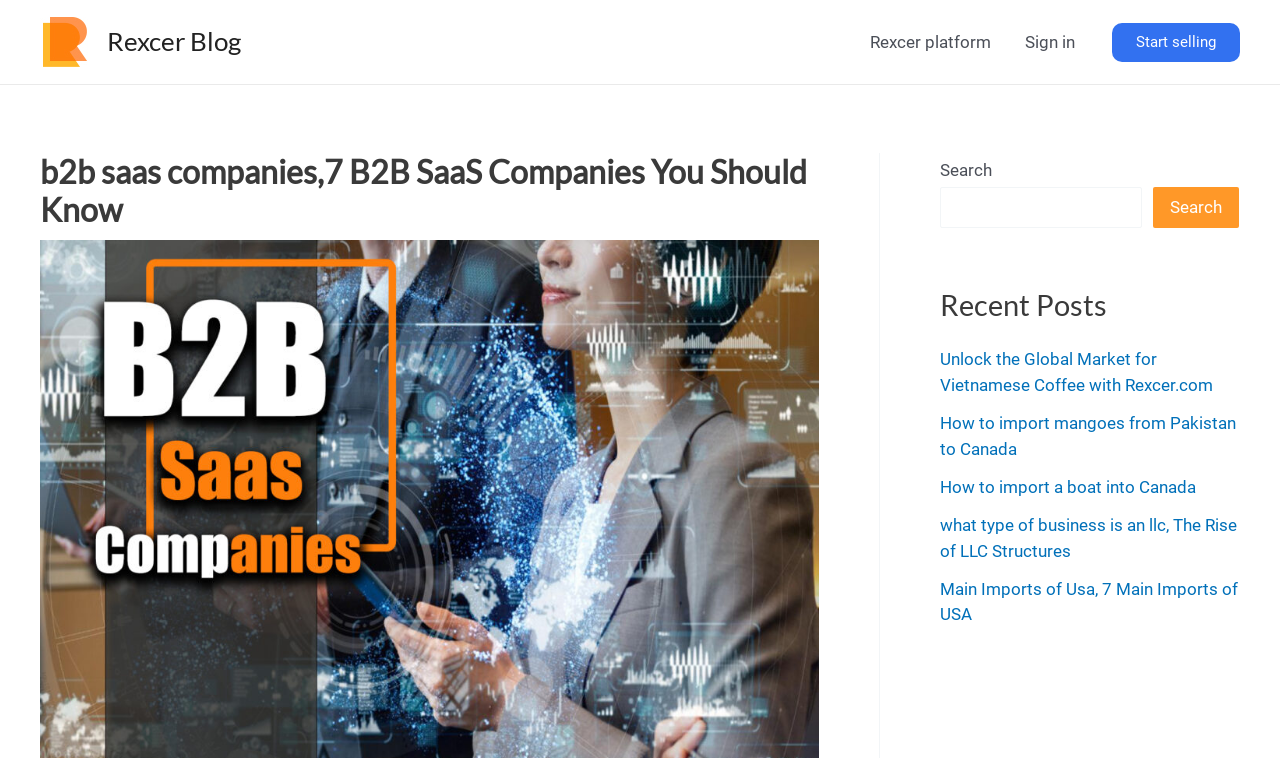Identify the webpage's primary heading and generate its text.

b2b saas companies,7 B2B SaaS Companies You Should Know